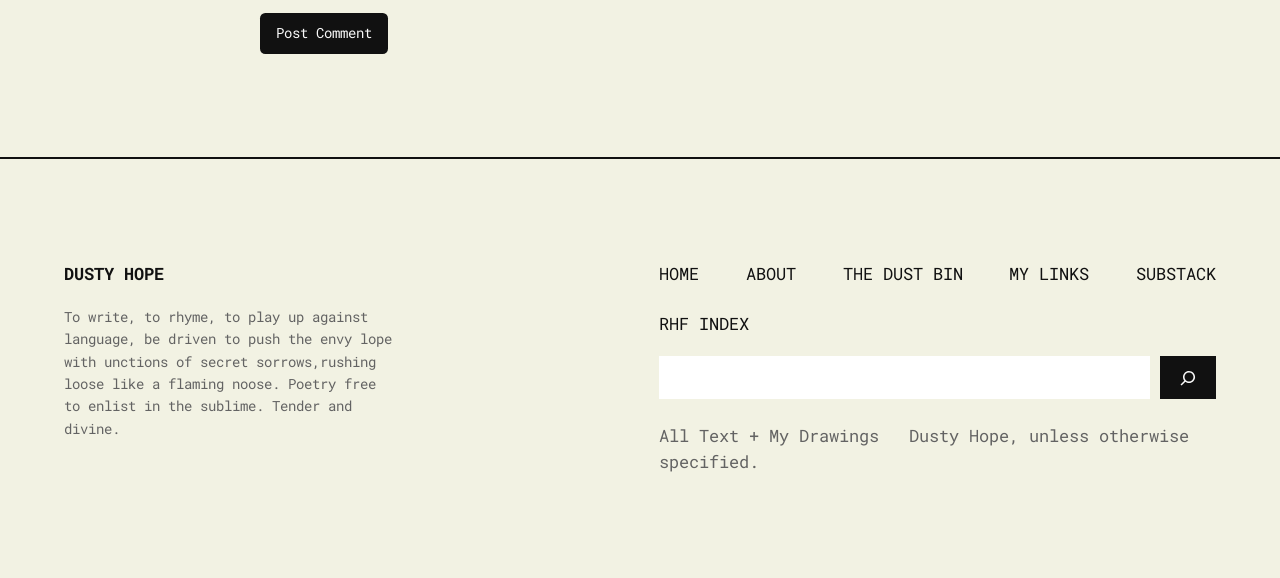What is the copyright notice for?
Please respond to the question with a detailed and well-explained answer.

The copyright notice is located at the bottom of the webpage, and it states 'All Text + My Drawings ⓒ Dusty Hope, unless otherwise specified'. This indicates that the copyright notice is for all text and drawings on the website, unless otherwise specified.